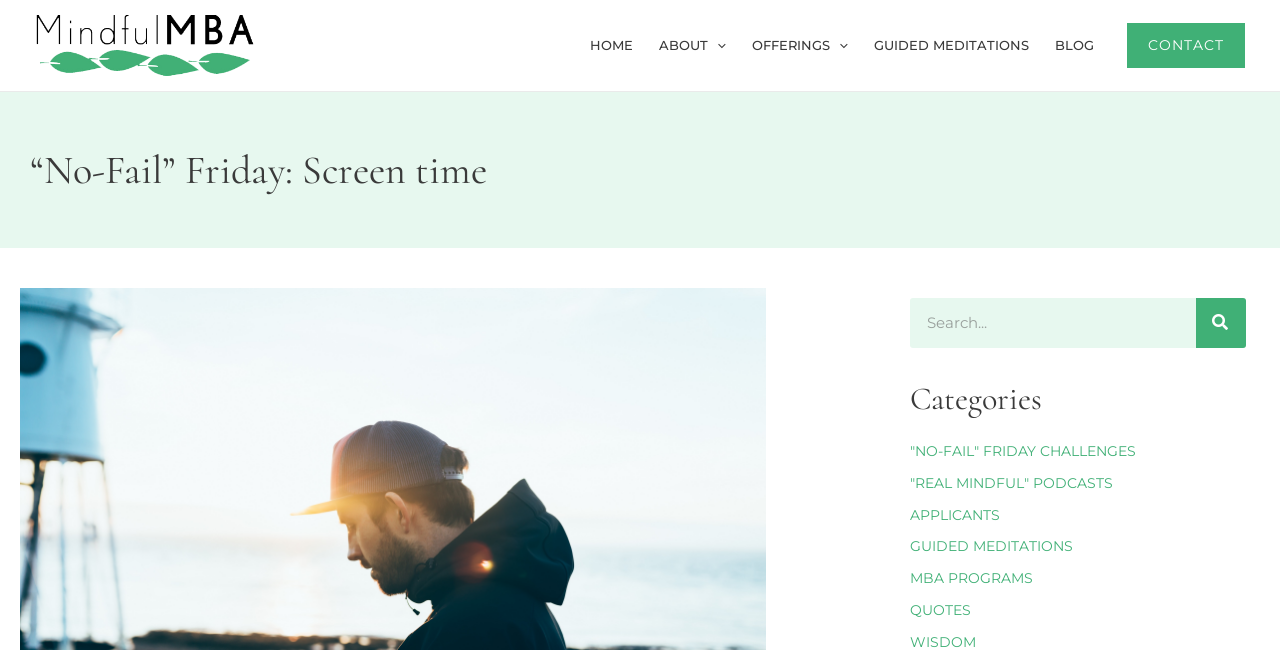Please provide a short answer using a single word or phrase for the question:
How many navigation links are there?

7